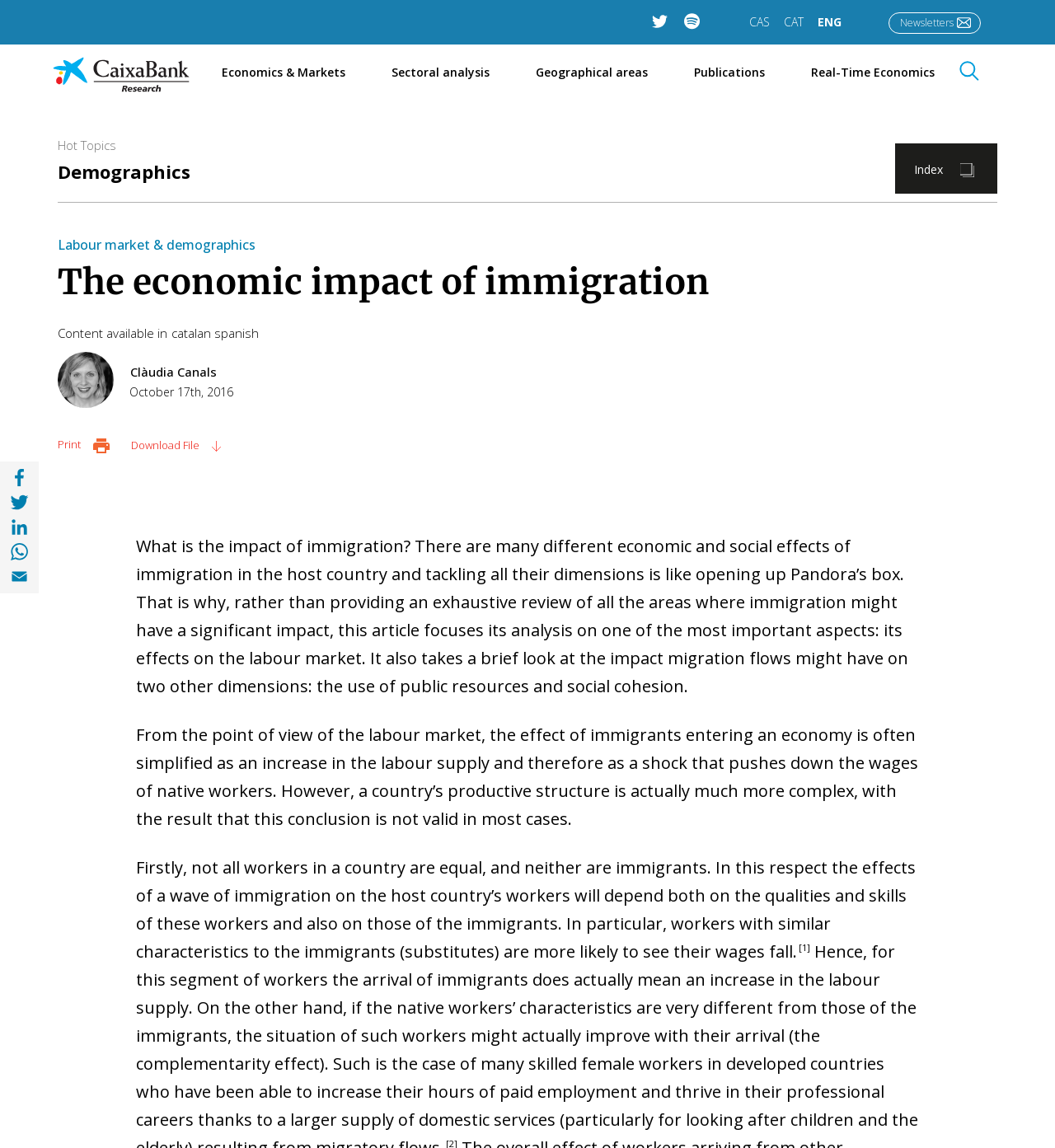Refer to the image and answer the question with as much detail as possible: What is the effect of immigration on native workers' wages?

According to the article, the effect of immigration on native workers' wages is not a simple conclusion, and it depends on the characteristics of the workers and the immigrants. Workers with similar characteristics to the immigrants are more likely to see their wages fall.